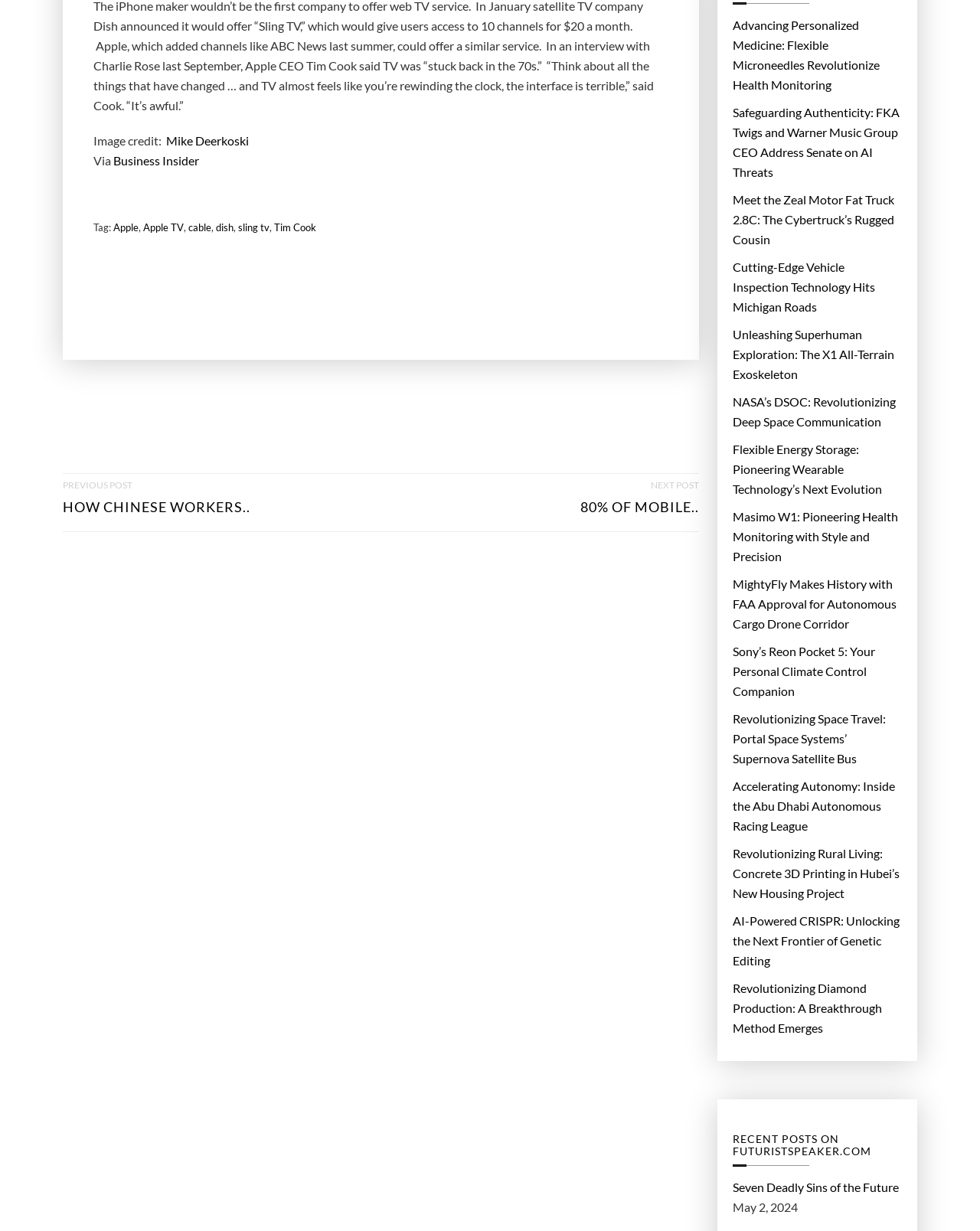Select the bounding box coordinates of the element I need to click to carry out the following instruction: "Click on the link 'Mike Deerkoski'".

[0.17, 0.106, 0.254, 0.123]